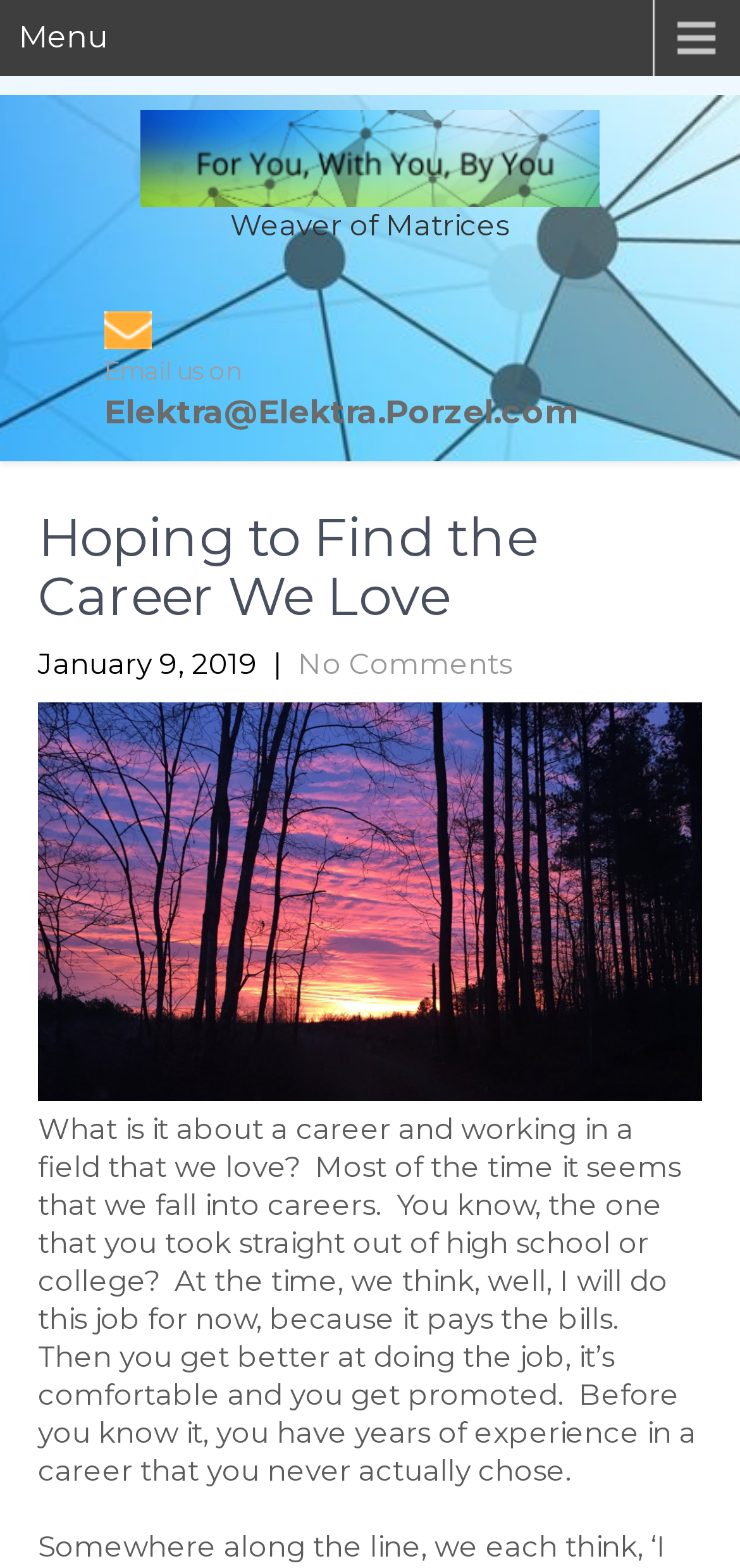How many comments does the article have? Observe the screenshot and provide a one-word or short phrase answer.

No Comments